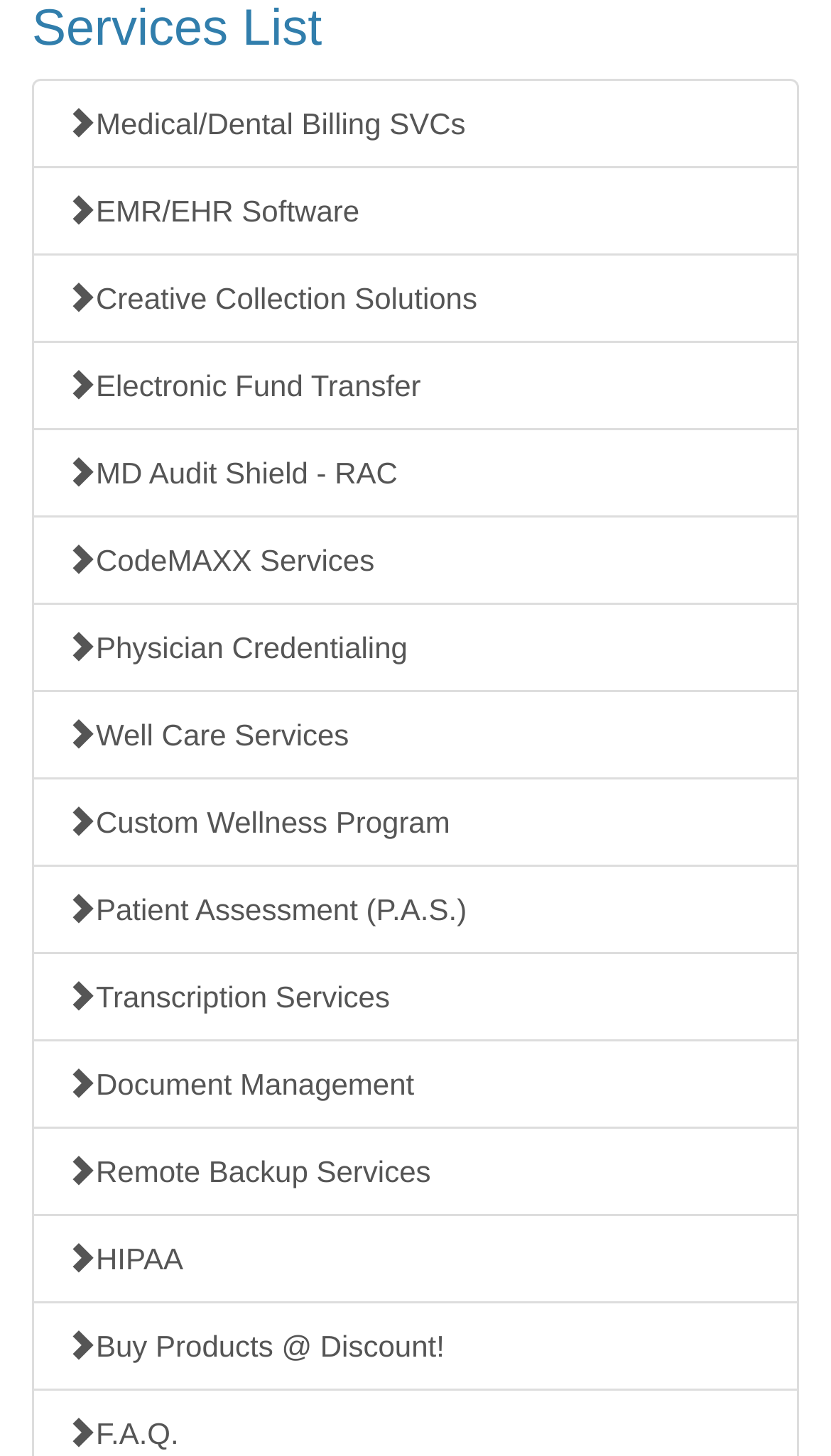Using the information in the image, give a detailed answer to the following question: Are there any software services listed?

I searched for software-related services in the list and found a link labeled as 'EMR/EHR Software', indicating that there is at least one software service listed.